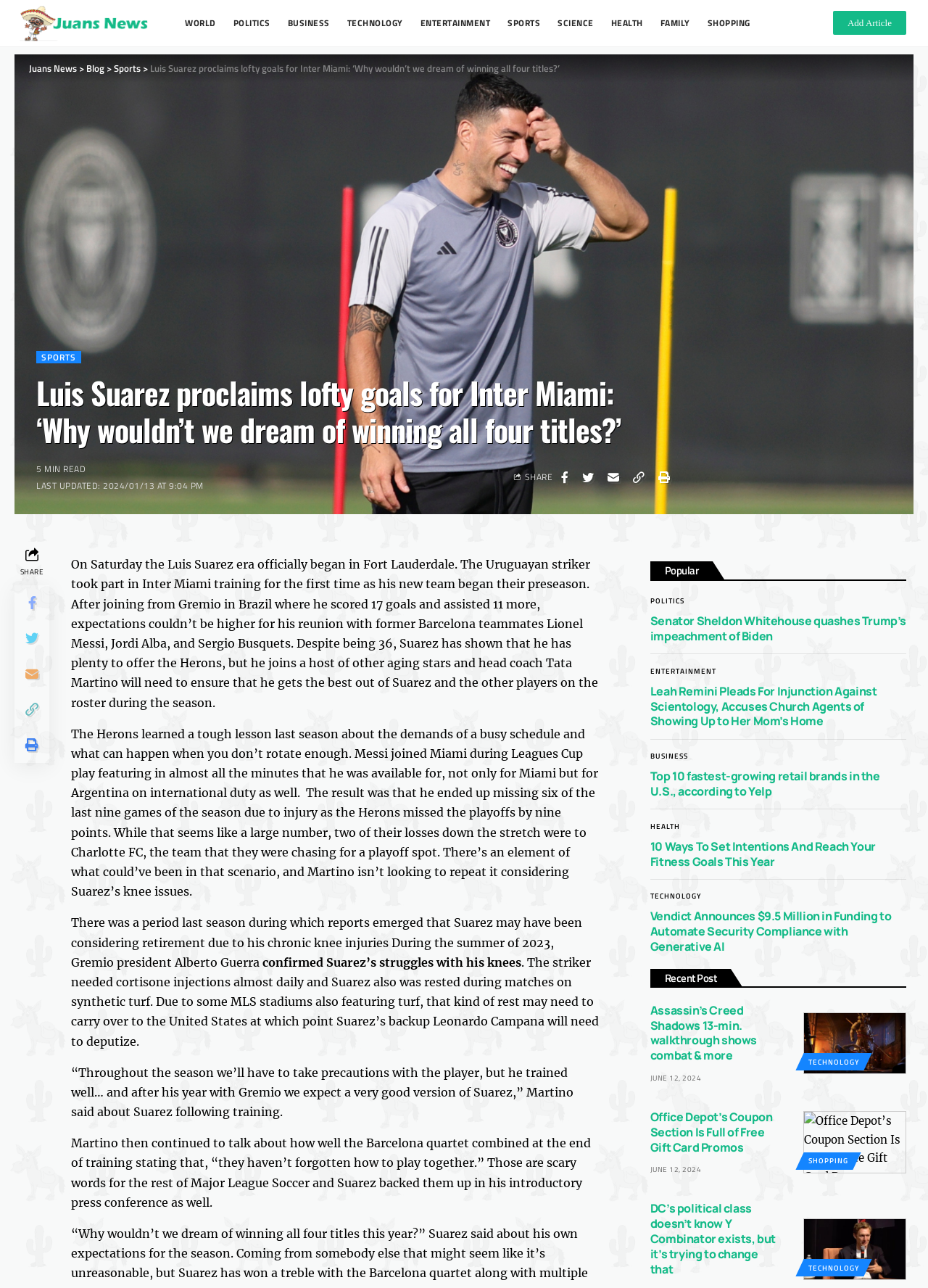Please identify the bounding box coordinates of the element's region that needs to be clicked to fulfill the following instruction: "View Wishlist". The bounding box coordinates should consist of four float numbers between 0 and 1, i.e., [left, top, right, bottom].

None